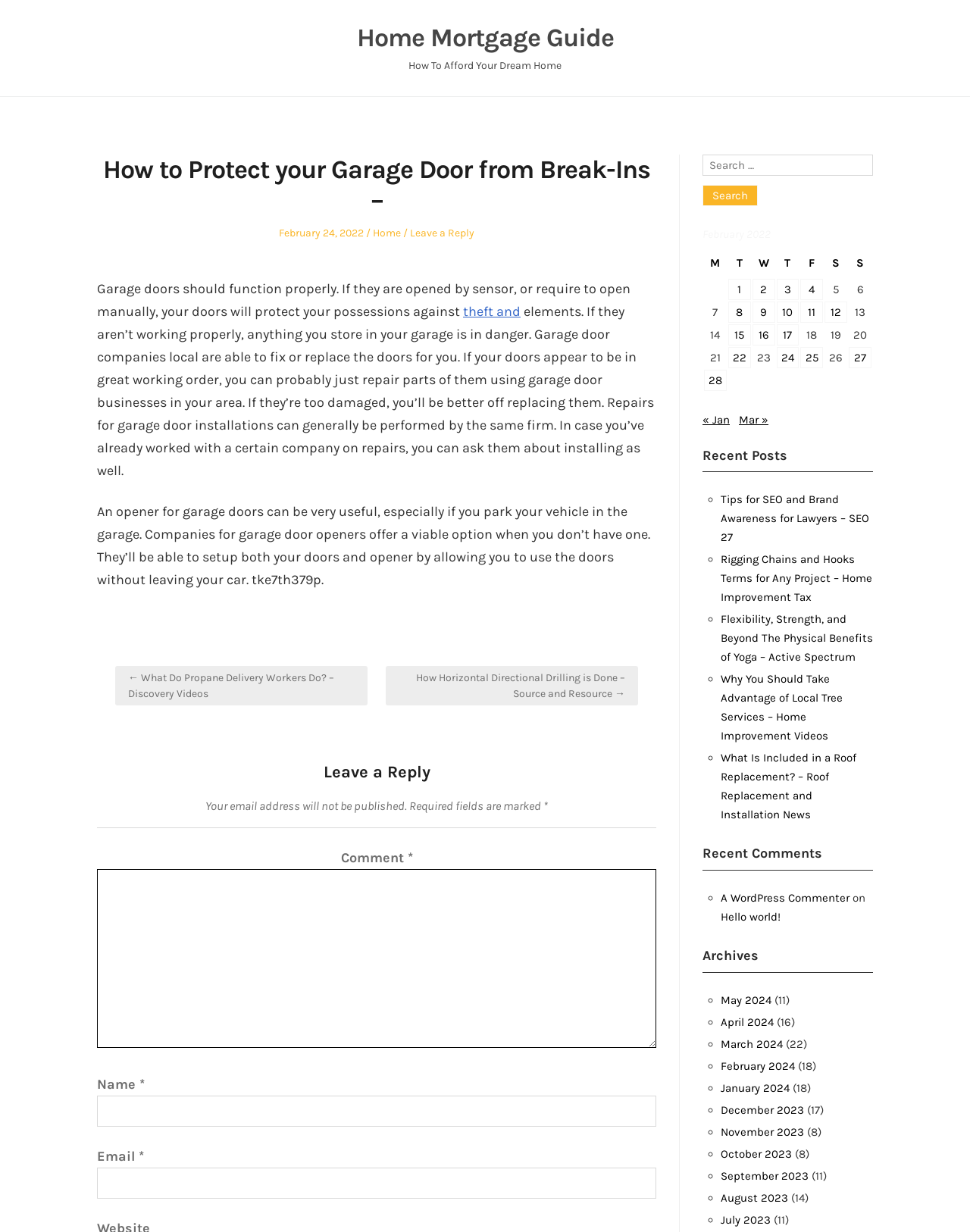What happens if your garage door is not working properly?
Answer with a single word or short phrase according to what you see in the image.

Possessions are in danger